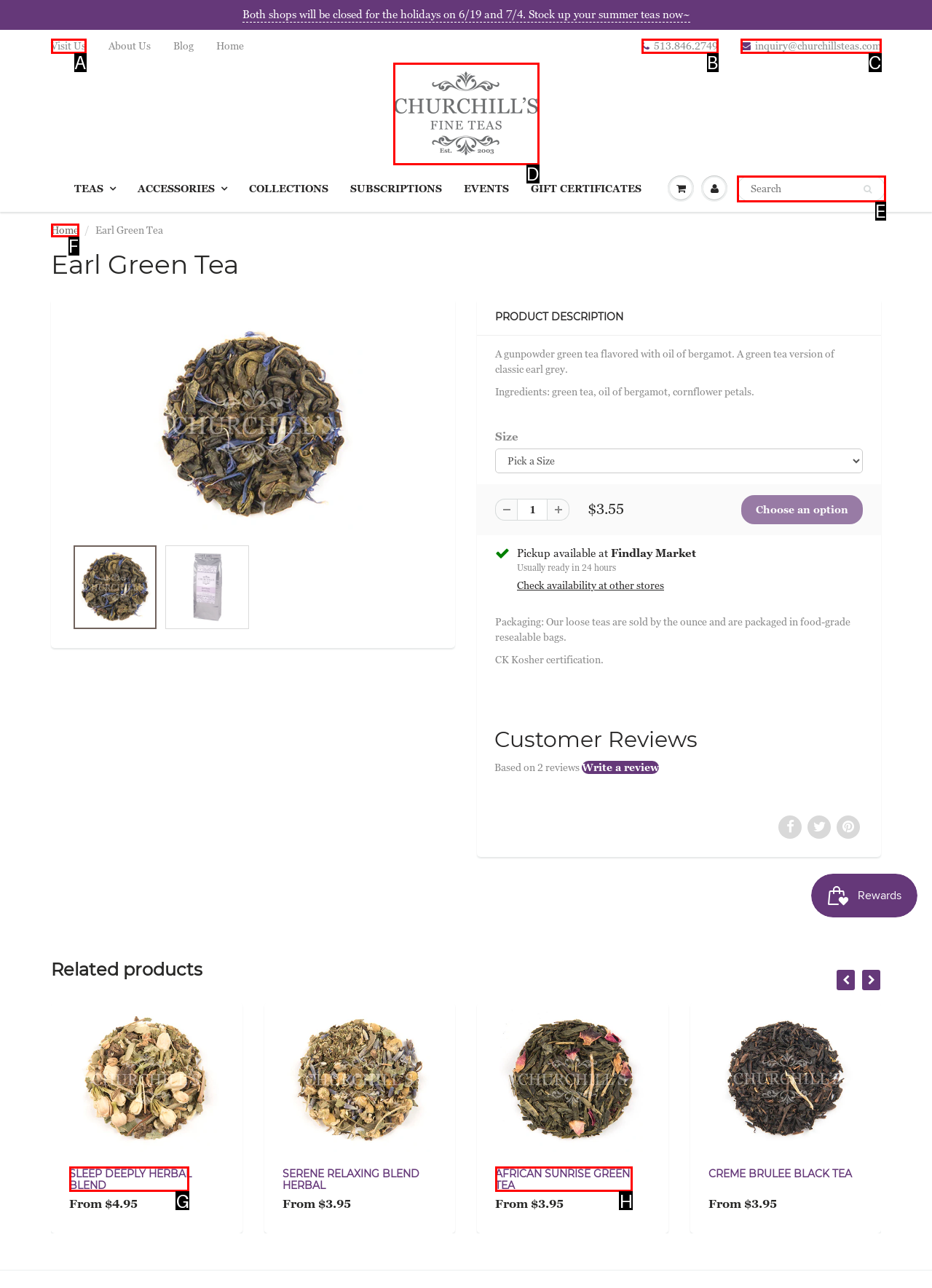Using the description: aria-label="Search" name="q" placeholder="Search", find the corresponding HTML element. Provide the letter of the matching option directly.

E